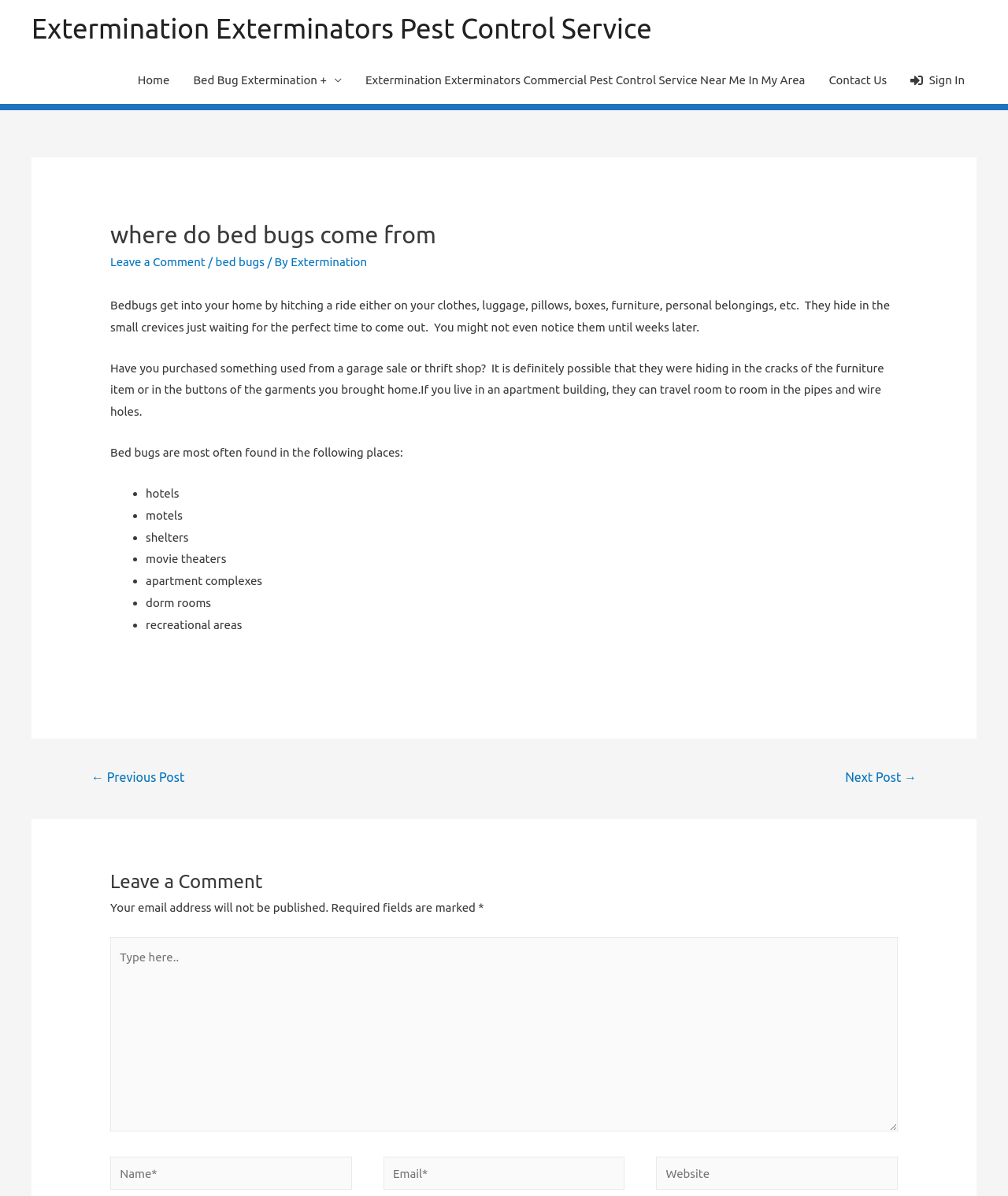Identify the bounding box coordinates of the part that should be clicked to carry out this instruction: "Click on the 'Extermination Exterminators Pest Control Service' link".

[0.031, 0.011, 0.647, 0.037]